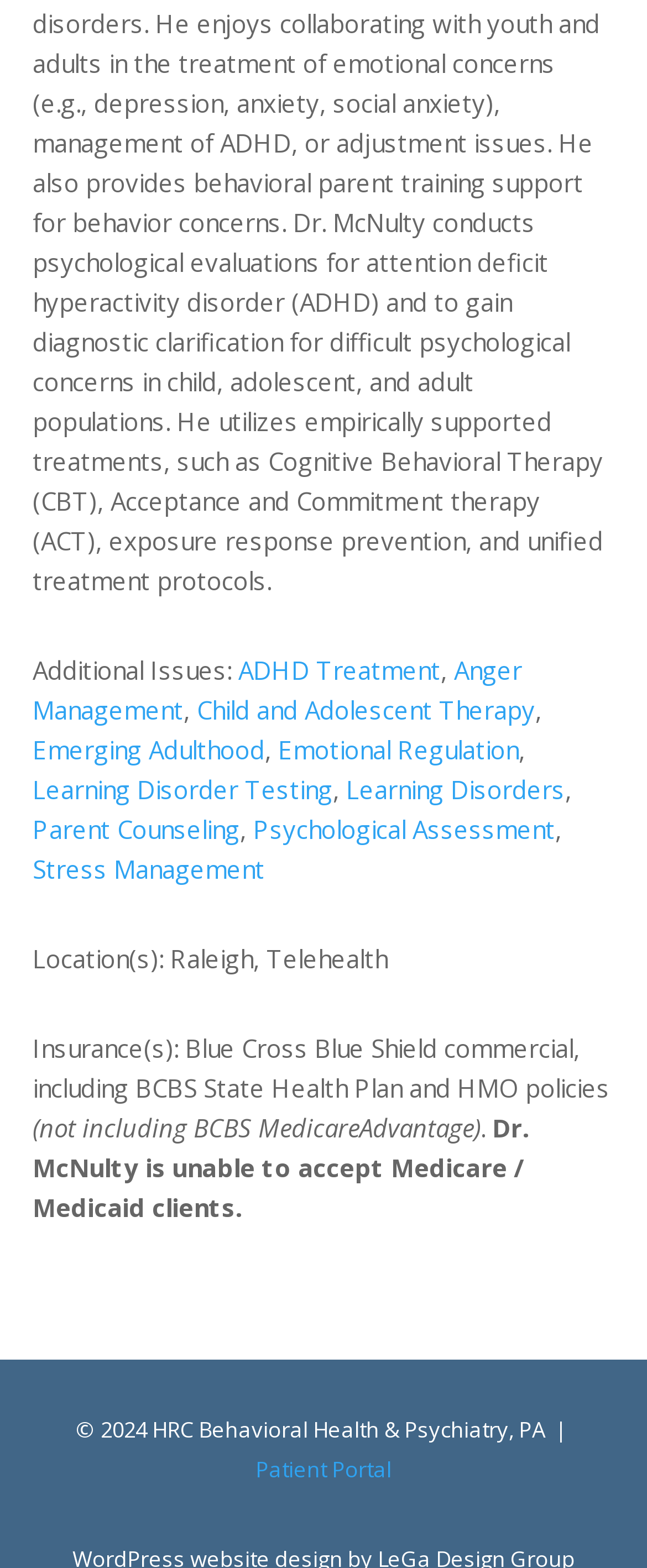Locate the coordinates of the bounding box for the clickable region that fulfills this instruction: "Access Patient Portal".

[0.395, 0.928, 0.605, 0.947]